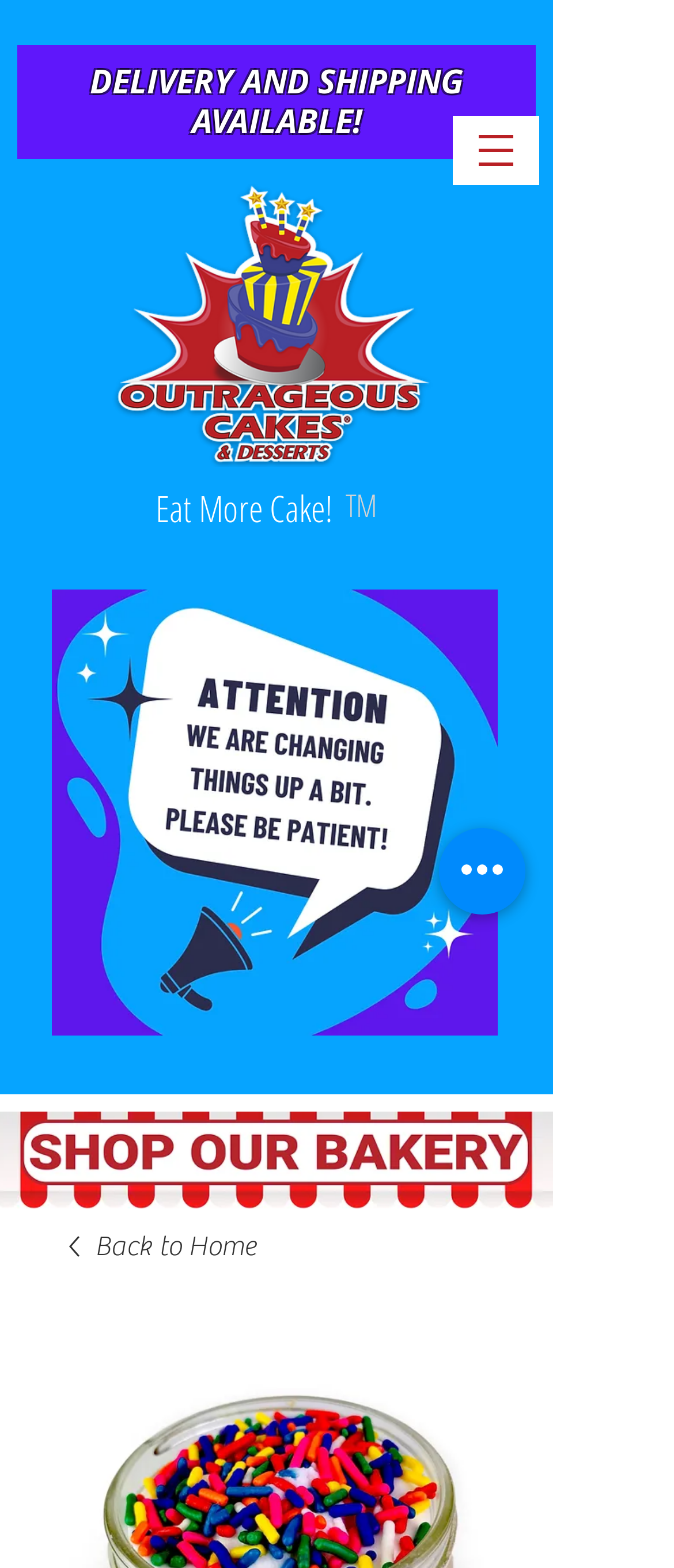Respond with a single word or phrase:
How many navigation options are available?

1